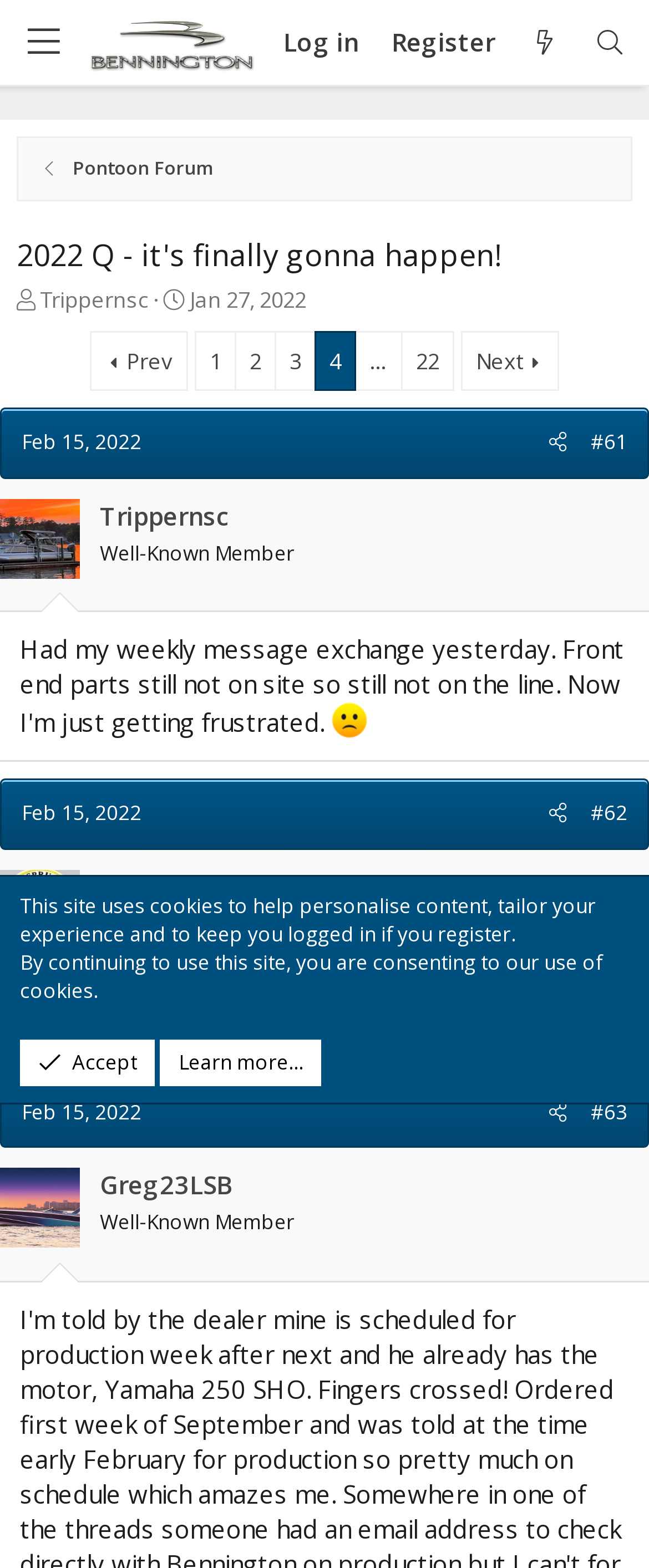Locate the bounding box coordinates of the area you need to click to fulfill this instruction: 'Go to the Pontoon Forum'. The coordinates must be in the form of four float numbers ranging from 0 to 1: [left, top, right, bottom].

[0.112, 0.099, 0.33, 0.116]